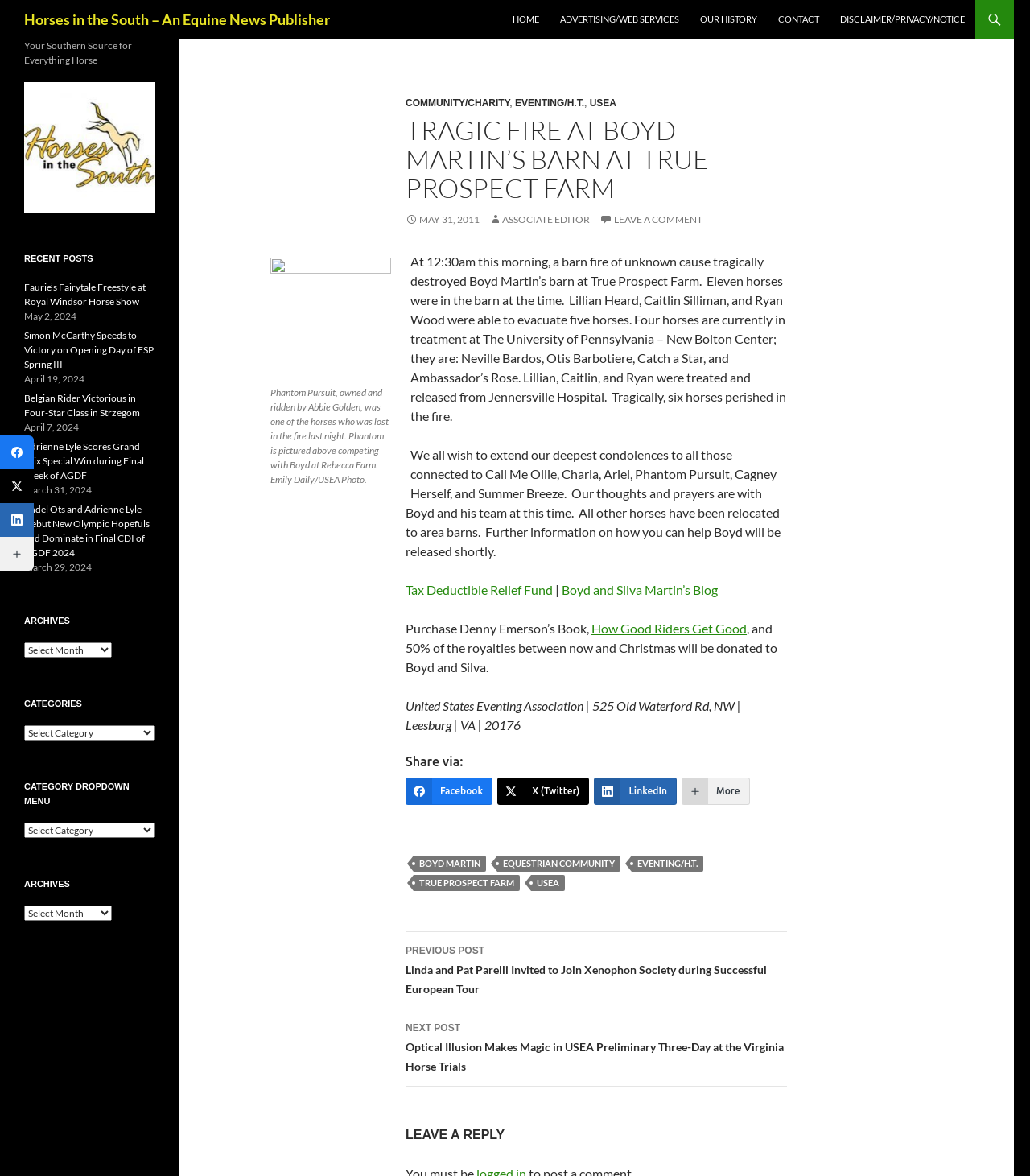Construct a comprehensive caption that outlines the webpage's structure and content.

This webpage is about an equine news publisher, Horses in the South. At the top, there is a heading with the publisher's name, followed by a row of links to different sections of the website, including HOME, ADVERTISING/WEB SERVICES, OUR HISTORY, CONTACT, and DISCLAIMER/PRIVACY/NOTICE.

Below this, there is an article with a heading "TRAGIC FIRE AT BOYD MARTIN’S BARN AT TRUE PROSPECT FARM". The article is accompanied by a figure with a caption describing a horse, Phantom Pursuit, that was lost in the fire. The article itself describes a tragic barn fire that occurred at True Prospect Farm, resulting in the loss of six horses. It also provides information on how to help Boyd Martin, the owner of the farm.

To the right of the article, there are links to related categories, including COMMUNITY/CHARITY, EVENTING/H.T., and USEA. Below the article, there are links to a Tax Deductible Relief Fund, Boyd and Silva Martin's Blog, and a way to purchase a book, with 50% of the royalties going to Boyd and Silva.

At the bottom of the page, there is a footer section with links to different parts of the website, including BOYD MARTIN, EQUESTRIAN COMMUNITY, EVENTING/H.T., and TRUE PROSPECT FARM. There is also a section for post navigation, with links to previous and next posts.

On the left side of the page, there is a complementary section with a heading "Your Southern Source for Everything Horse". Below this, there are links to recent posts, including Faurie's Fairytale Freestyle at Royal Windsor Horse Show, Simon McCarthy Speeds to Victory on Opening Day of ESP Spring III, and others. There are also headings for ARCHIVES, CATEGORIES, and CATEGORY DROPDOWN MENU, with corresponding dropdown menus.

At the very top left of the page, there are links to social media networks, including Facebook, Twitter, and LinkedIn.